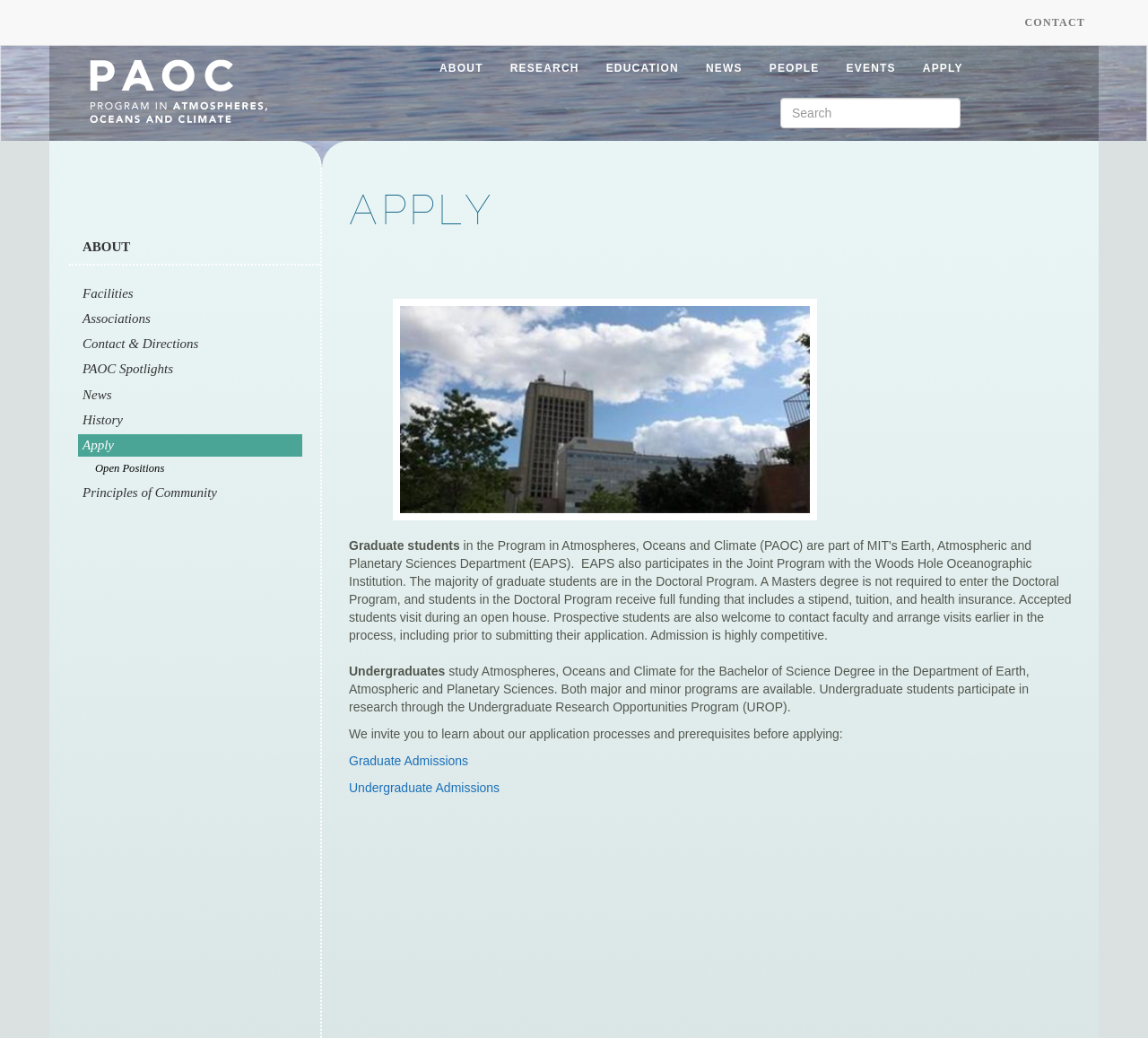Pinpoint the bounding box coordinates of the element to be clicked to execute the instruction: "go to contact page".

[0.881, 0.0, 0.957, 0.043]